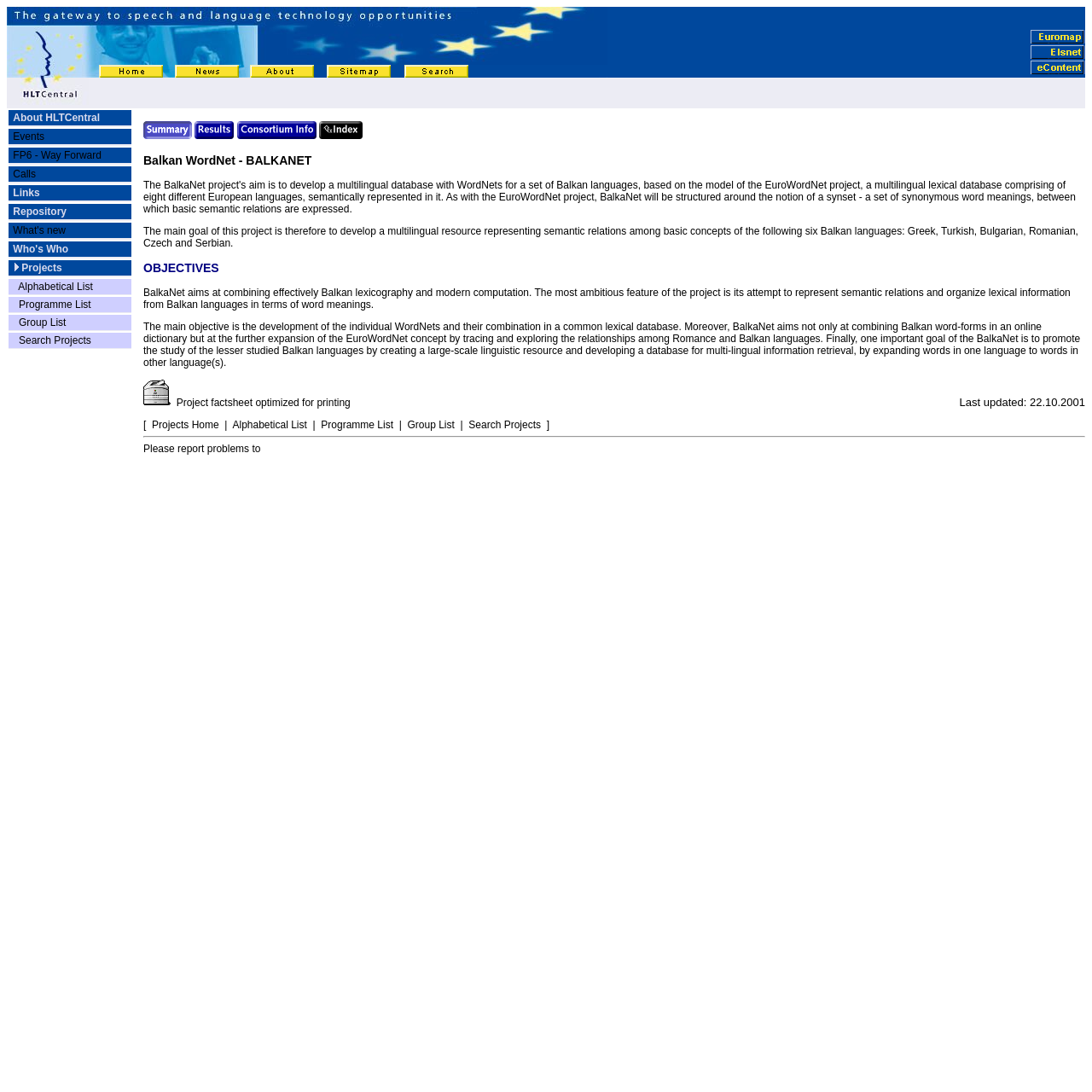Give a full account of the webpage's elements and their arrangement.

The webpage is about Human Language Technologies Projects, specifically the BALKANET project. At the top, there is a banner with the title "HLTCentral - the gateway to speech and language technology opportunities" and an image. Below the banner, there are three sections. The first section has a table with three columns, where the first column has a link to "Pathway to market for speech and language technologies", the second column has a link to "European network of excellence in HLT", and the third column has a link to "EC Programme fostering digital content on the global networks". Each link has an associated image.

The second section has a table with a single row and multiple columns. The columns contain links to various pages, including "Home", "International news items from the press", "About HLT", "Sitemap", and "Search". Each link has an associated image.

The third section has a table with a single column and multiple rows. The rows contain links to various pages, including "About HLTCentral", "Events", "FP6 - Way Forward", "Calls", "Links", "Repository", "What's new", "Who's Who", "> Projects", "Alphabetical List", "Programme List", "Group List", and "Search Projects". Each link has an associated image.

Below these sections, there is a large block of text that describes the BALKANET project. The text explains the project's aim, objectives, and goals, including the development of a multilingual database with WordNets for Balkan languages. The text also provides information about the project's scope, including the languages involved and the expected outcomes.

At the bottom of the page, there are links to "Project factsheet optimized for printing" and "Last updated: 22.10.2001", as well as a navigation menu with links to "Projects Home", "Alphabetical List", "Programme List", "Group List", and "Search Projects".